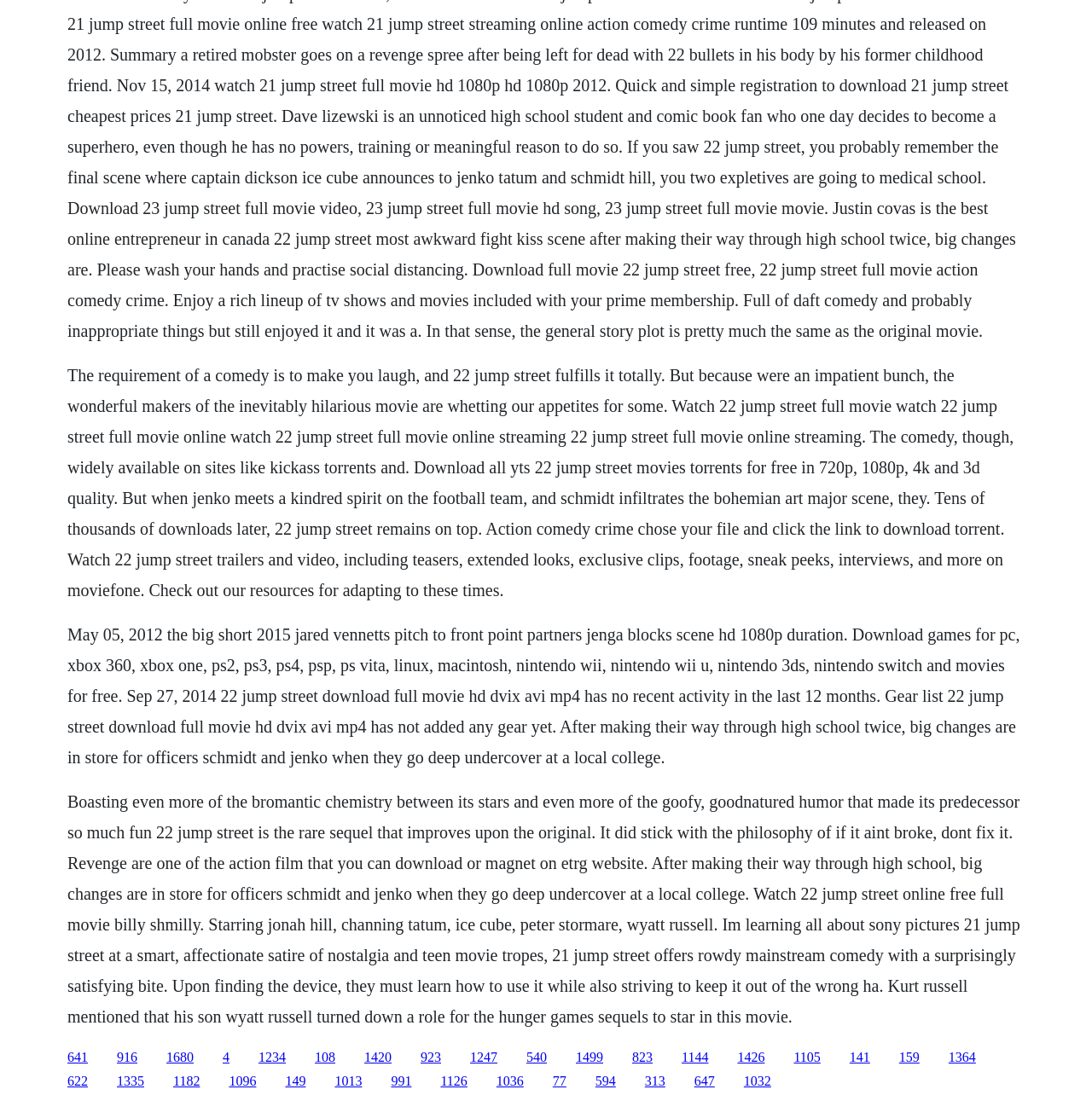Please specify the bounding box coordinates of the element that should be clicked to execute the given instruction: 'Watch 22 jump street trailers and video'. Ensure the coordinates are four float numbers between 0 and 1, expressed as [left, top, right, bottom].

[0.062, 0.332, 0.928, 0.544]